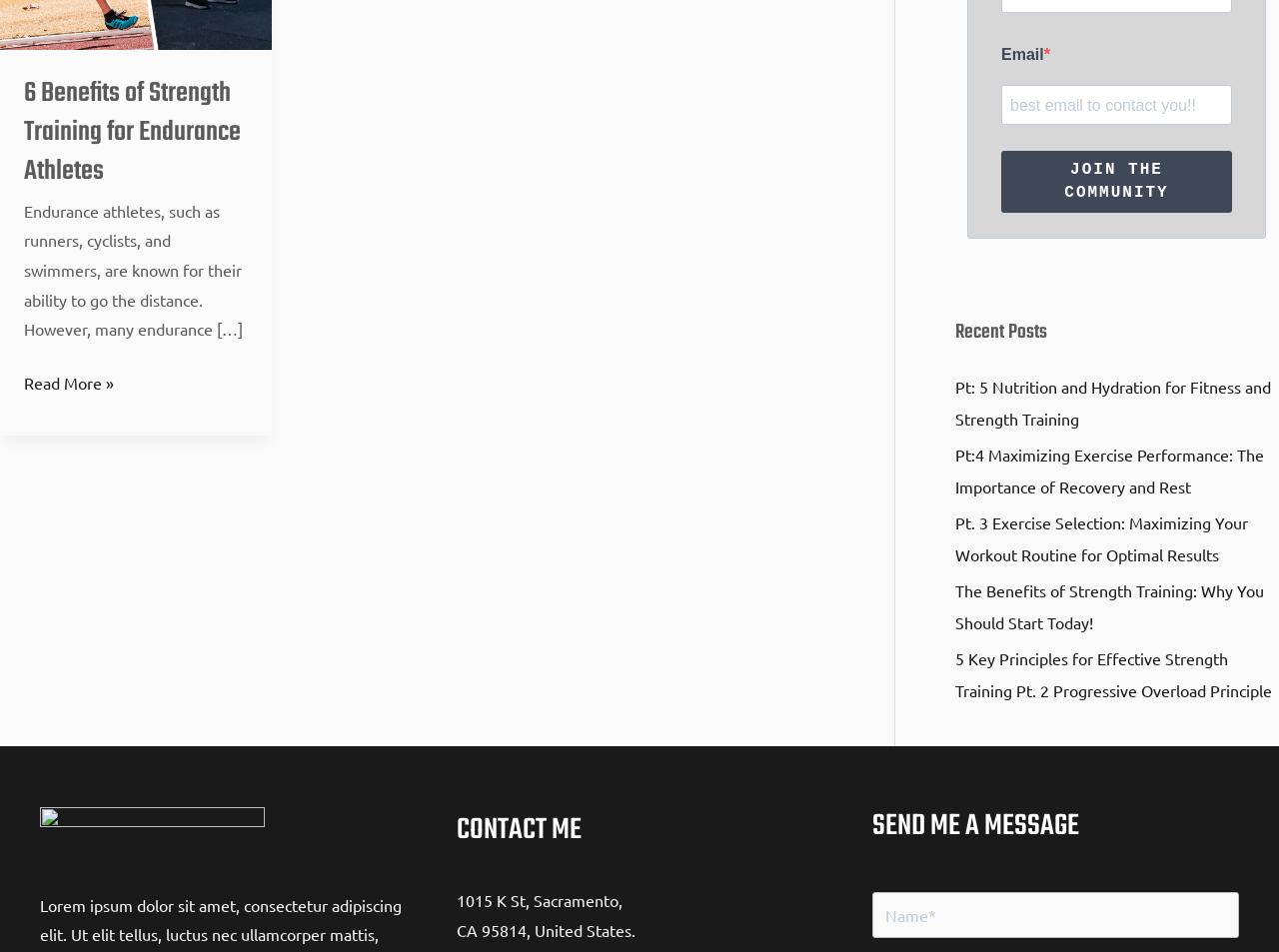Given the element description "name="6da269a0" placeholder="Name*"" in the screenshot, predict the bounding box coordinates of that UI element.

[0.682, 0.937, 0.969, 0.986]